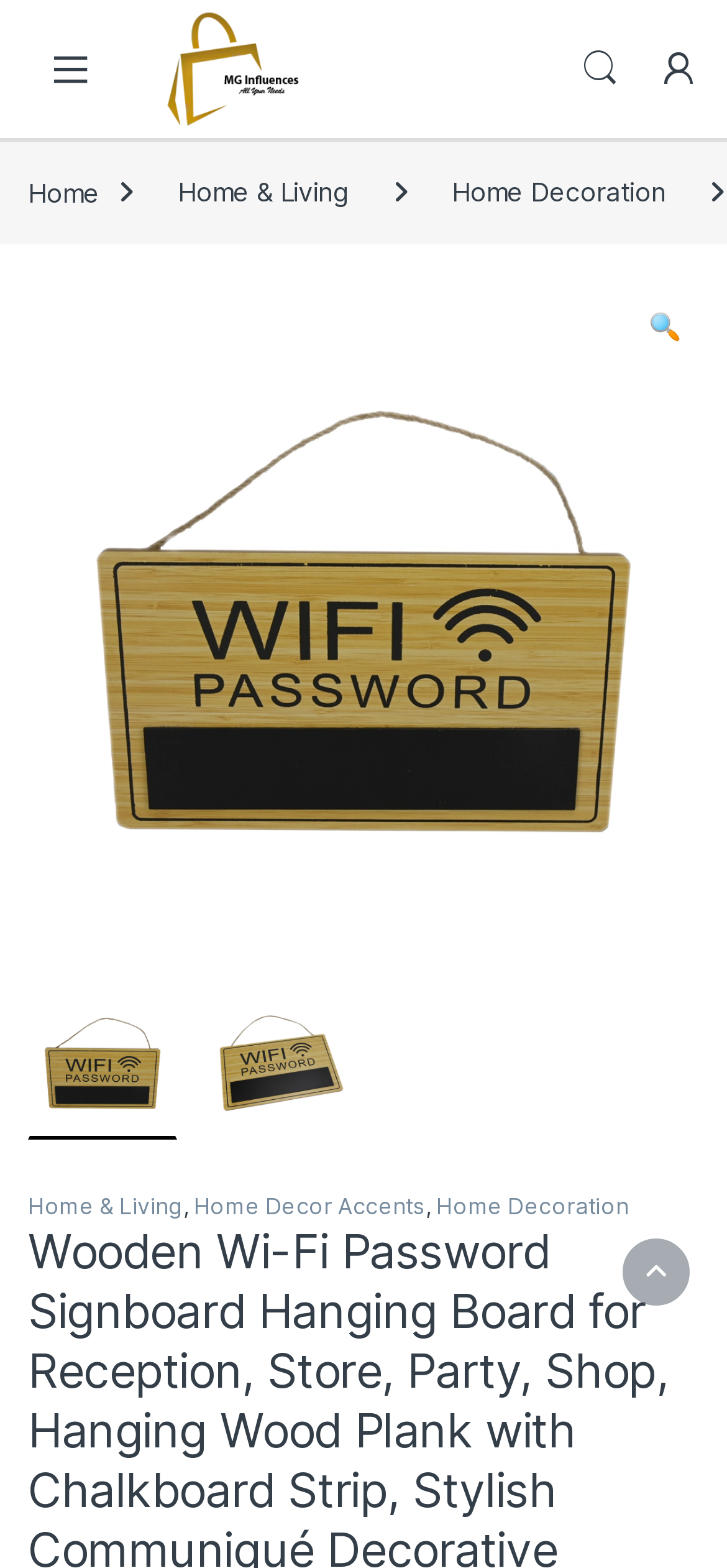Find and extract the text of the primary heading on the webpage.

Wooden Wi-Fi Password Signboard Hanging Board for Reception, Store, Party, Shop, Hanging Wood Plank with Chalkboard Strip, Stylish Communiqué Decorative